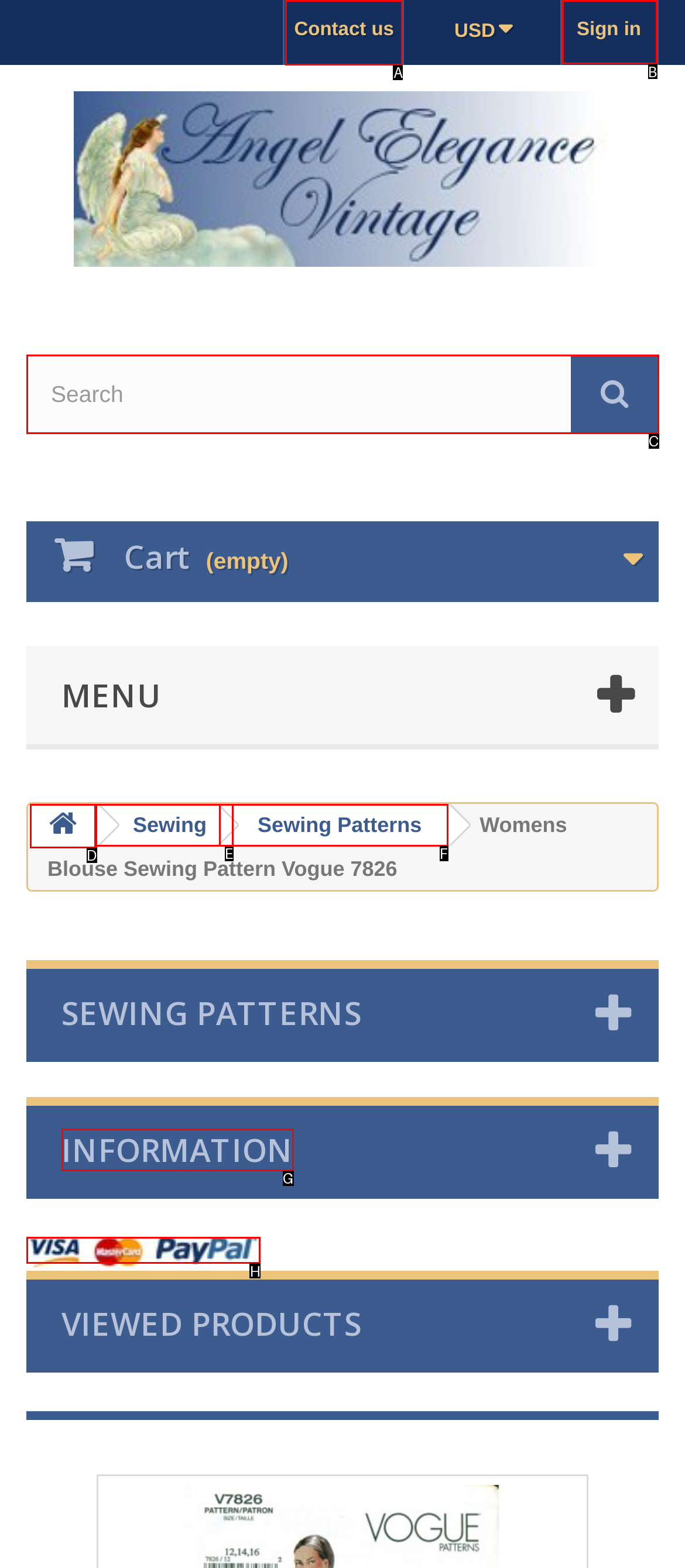Choose the letter of the option that needs to be clicked to perform the task: Sign in. Answer with the letter.

B